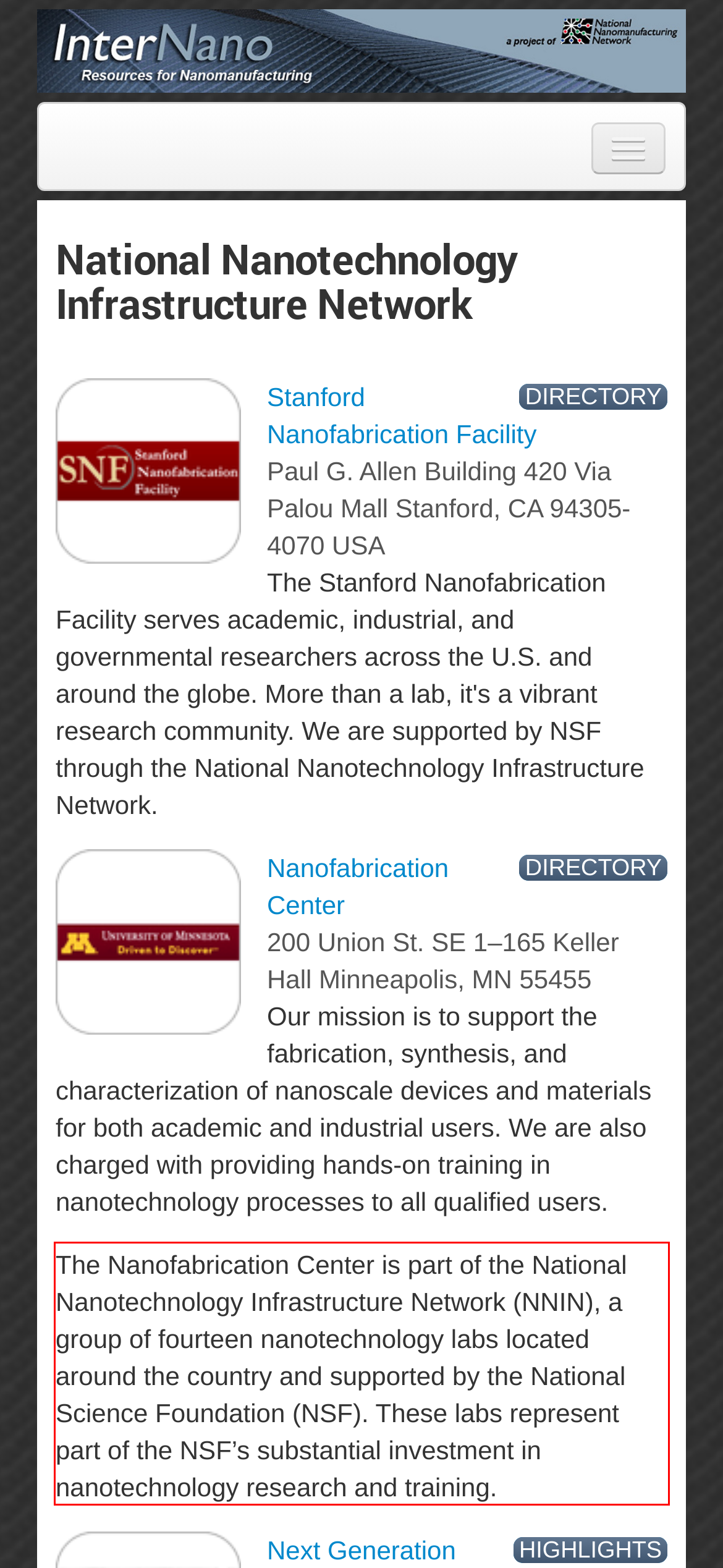Observe the screenshot of the webpage that includes a red rectangle bounding box. Conduct OCR on the content inside this red bounding box and generate the text.

The Nanofabrication Center is part of the National Nanotechnology Infrastructure Network (NNIN), a group of fourteen nanotechnology labs located around the country and supported by the National Science Foundation (NSF). These labs represent part of the NSF’s substantial investment in nanotechnology research and training.